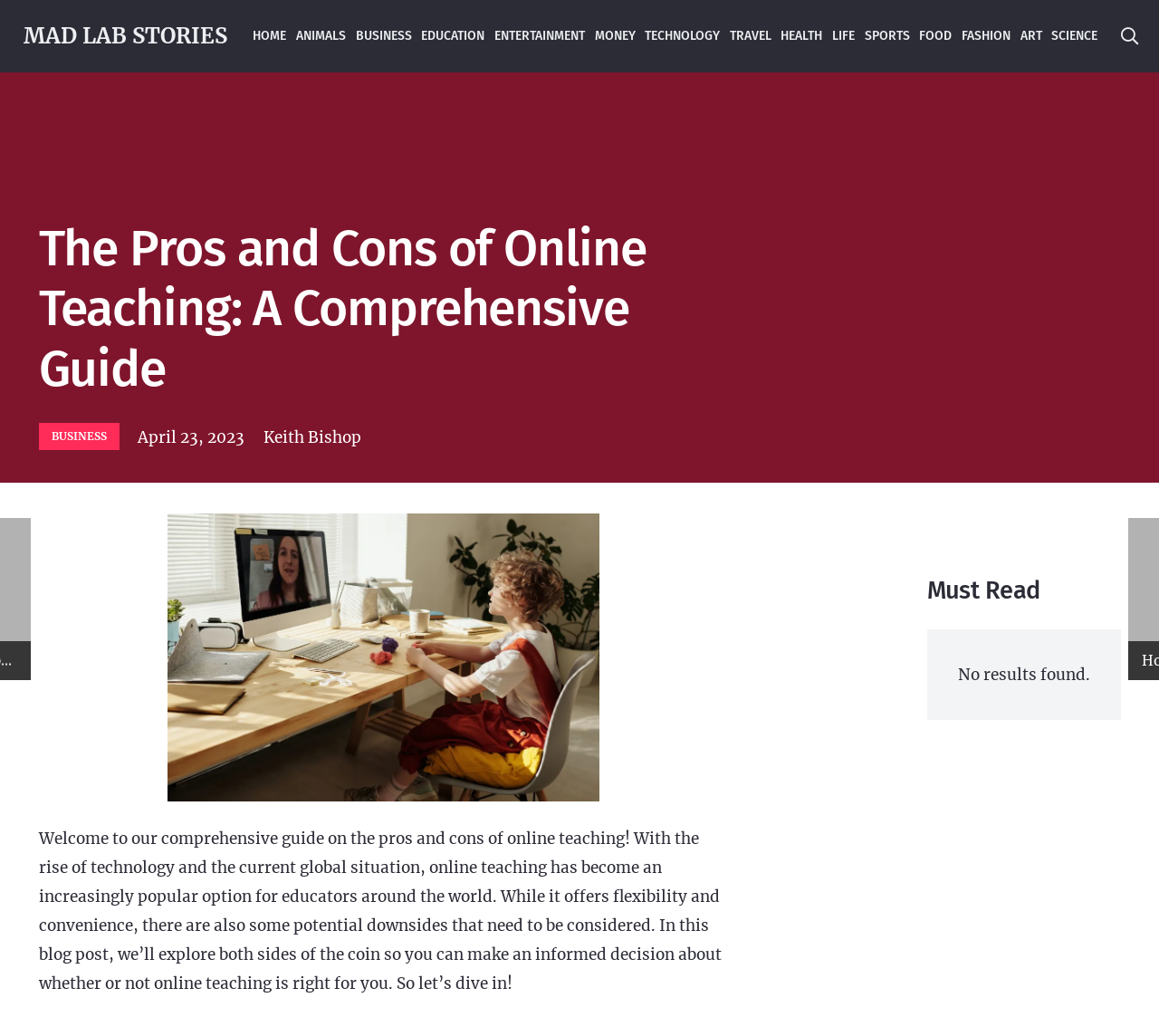Provide a thorough description of the webpage's content and layout.

The webpage is about "The Pros and Cons of Online Teaching: A Comprehensive Guide" and appears to be a blog post. At the top, there is a navigation menu with 14 links, including "HOME", "ANIMALS", "BUSINESS", and others, stretching across the top of the page. 

Below the navigation menu, there is a heading with the title of the blog post, "The Pros and Cons of Online Teaching: A Comprehensive Guide". Underneath the title, there is a link to the "BUSINESS" category, a timestamp showing "April 23, 2023", and a link to the author's name, "Keith Bishop".

The main content of the blog post starts with a welcoming message, explaining that the post will explore the pros and cons of online teaching. The text is divided into paragraphs, discussing the rise of online teaching, its flexibility, and potential downsides.

On the right side of the page, there is a section with a heading "Must Read", but it appears to be empty, with a message "No results found."